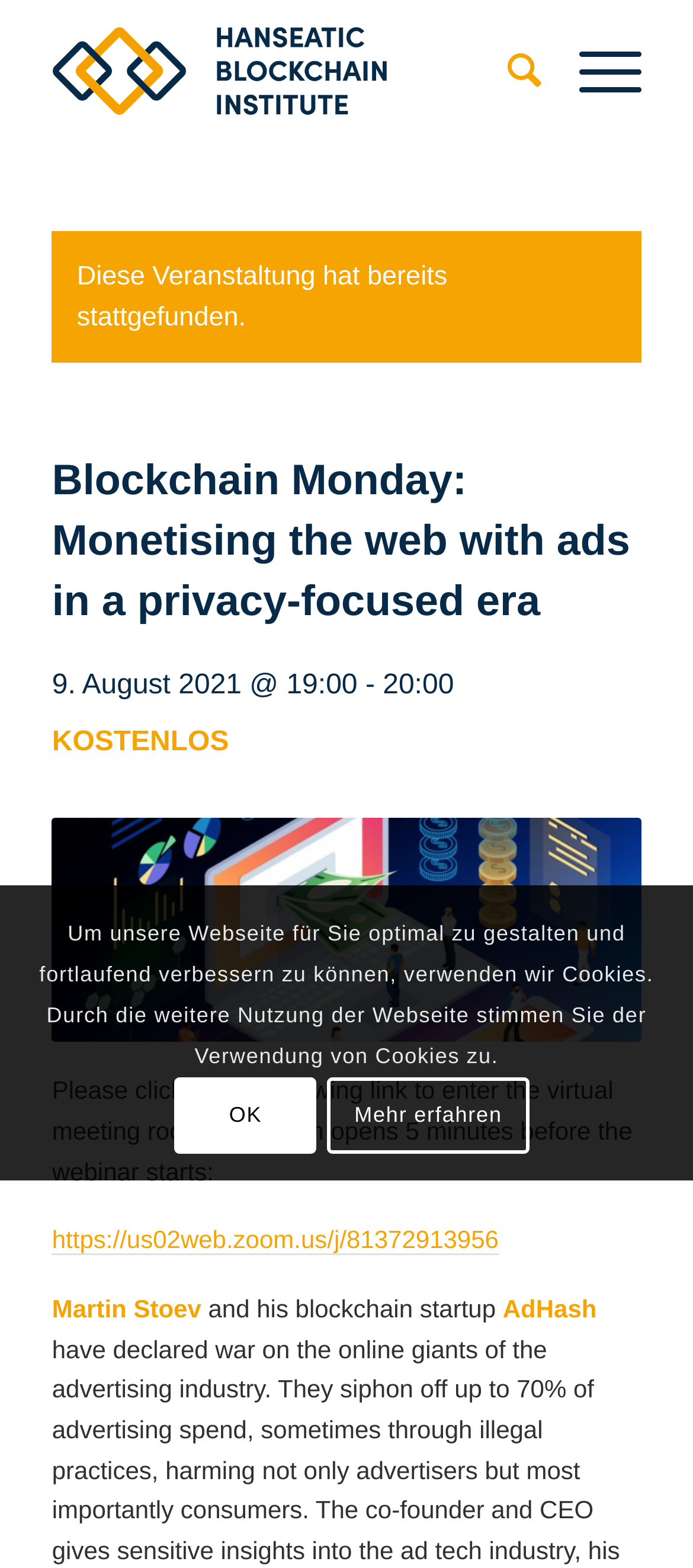Respond with a single word or phrase to the following question: When did the webinar take place?

9. August 2021